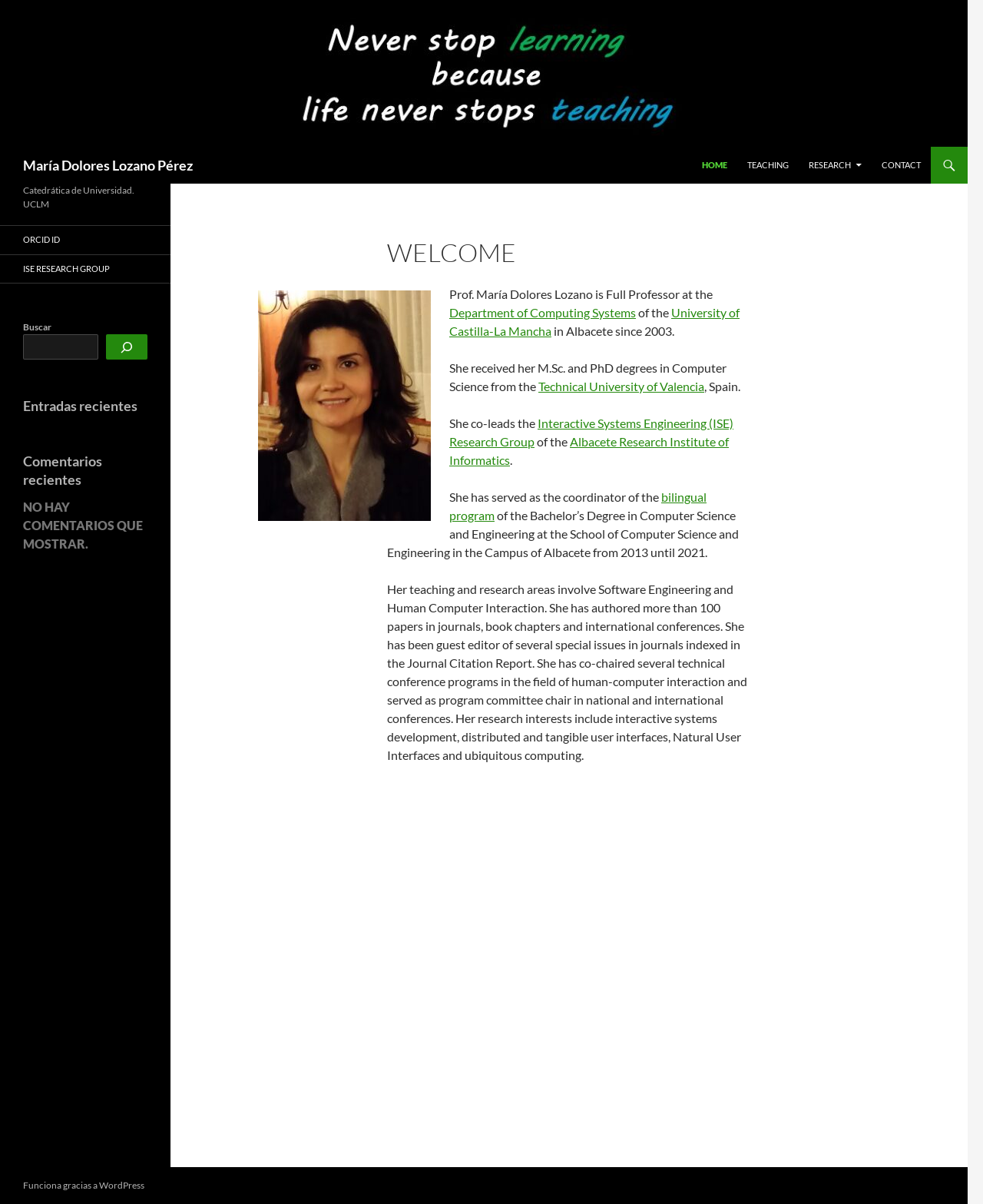Generate the text content of the main heading of the webpage.

María Dolores Lozano Pérez